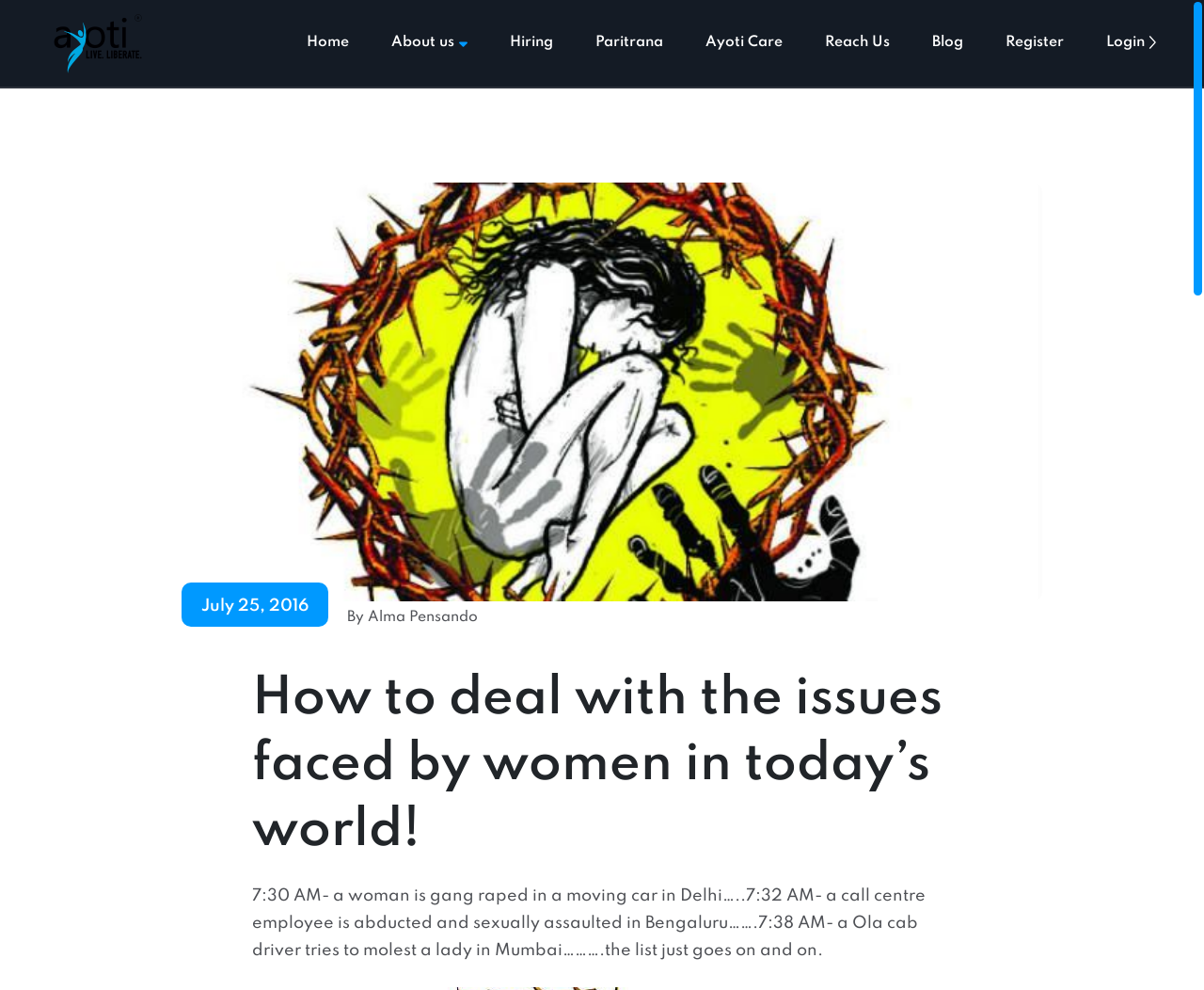Based on the image, provide a detailed and complete answer to the question: 
What is the first menu item?

I looked at the list of menu items and found that the first item is 'Home', which is located in the group '1 / 9' with a bounding box coordinate of [0.255, 0.0, 0.29, 0.087].